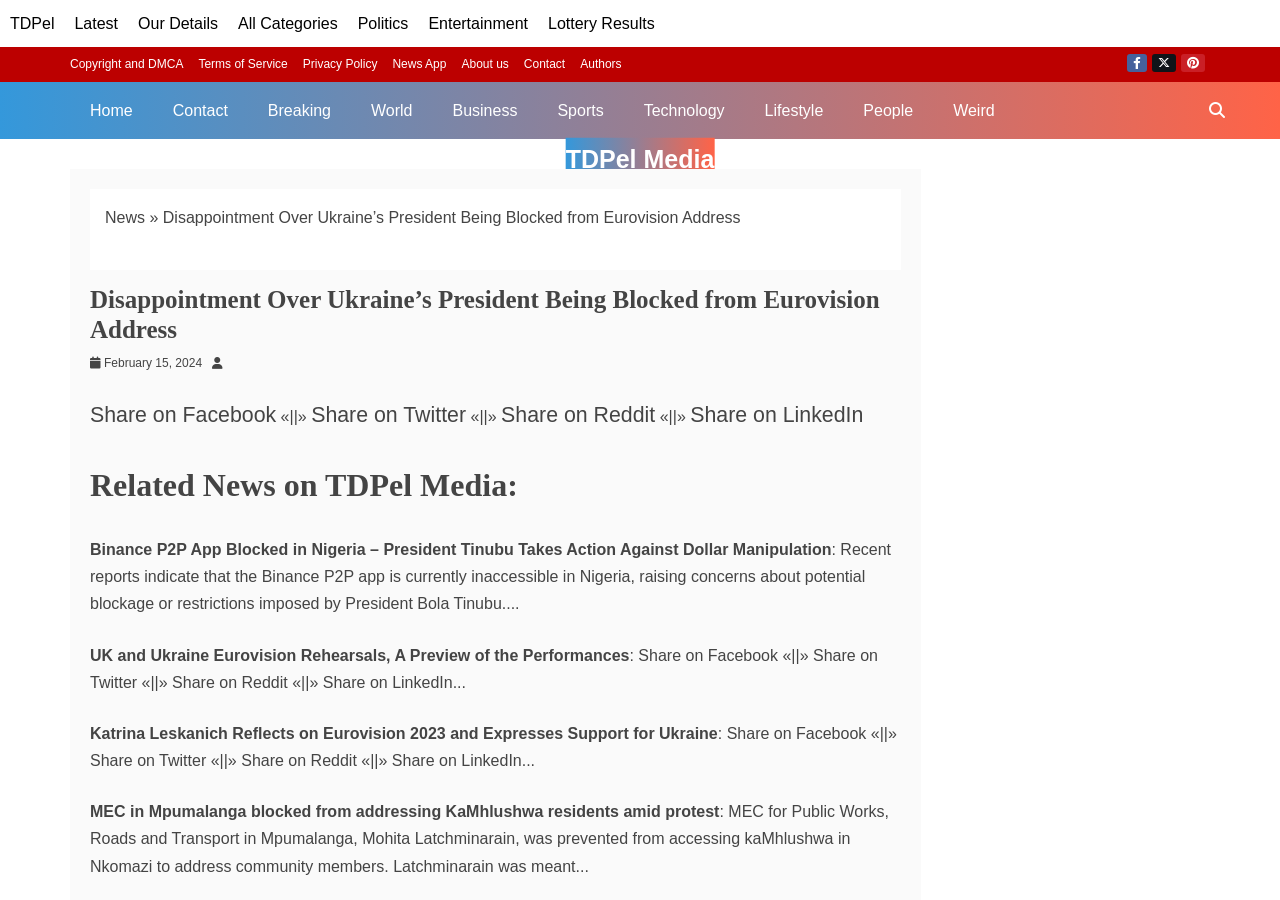Determine the coordinates of the bounding box for the clickable area needed to execute this instruction: "Share the article on Facebook".

[0.07, 0.448, 0.216, 0.475]